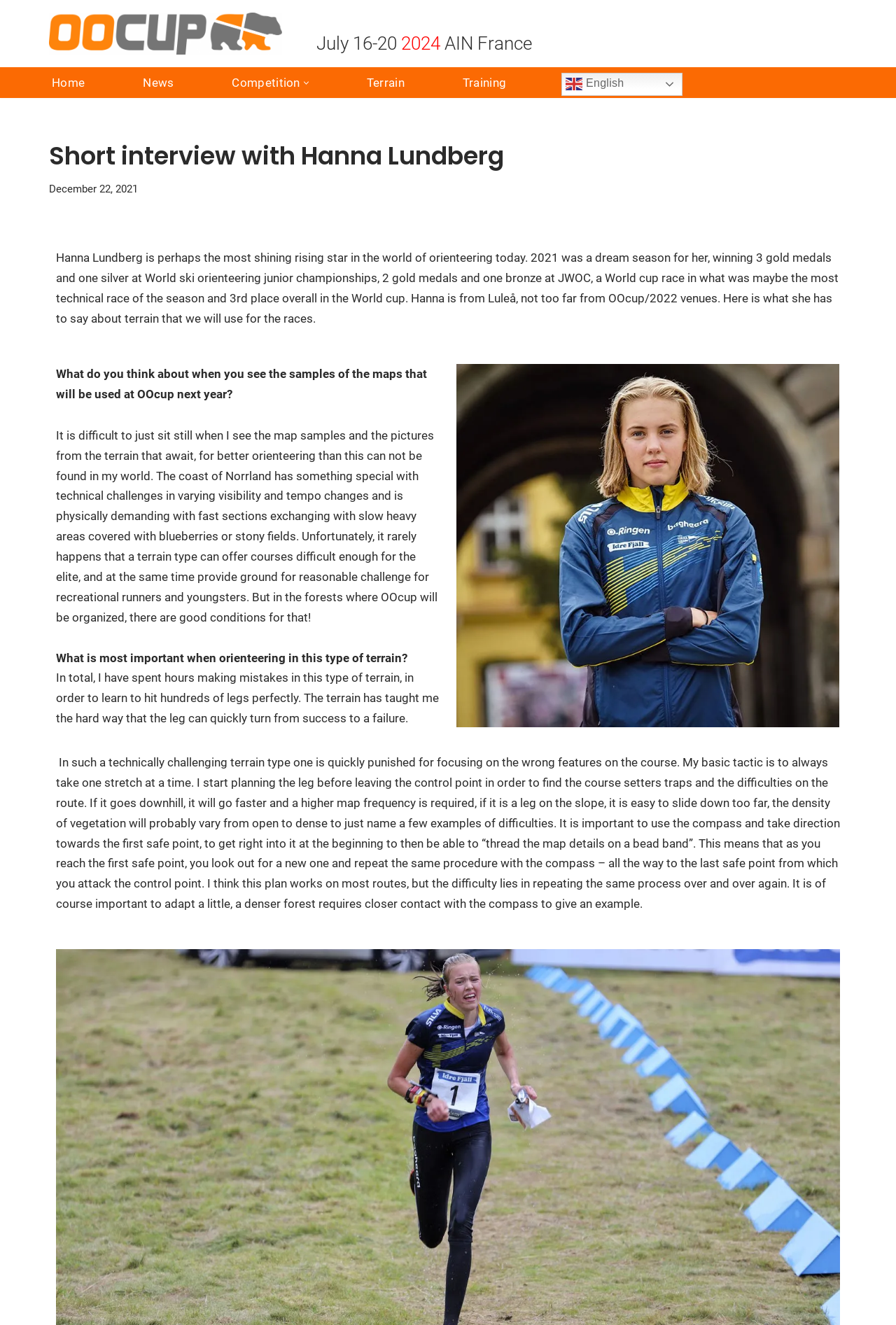Given the element description, predict the bounding box coordinates in the format (top-left x, top-left y, bottom-right x, bottom-right y), using floating point numbers between 0 and 1: Training

[0.516, 0.055, 0.565, 0.07]